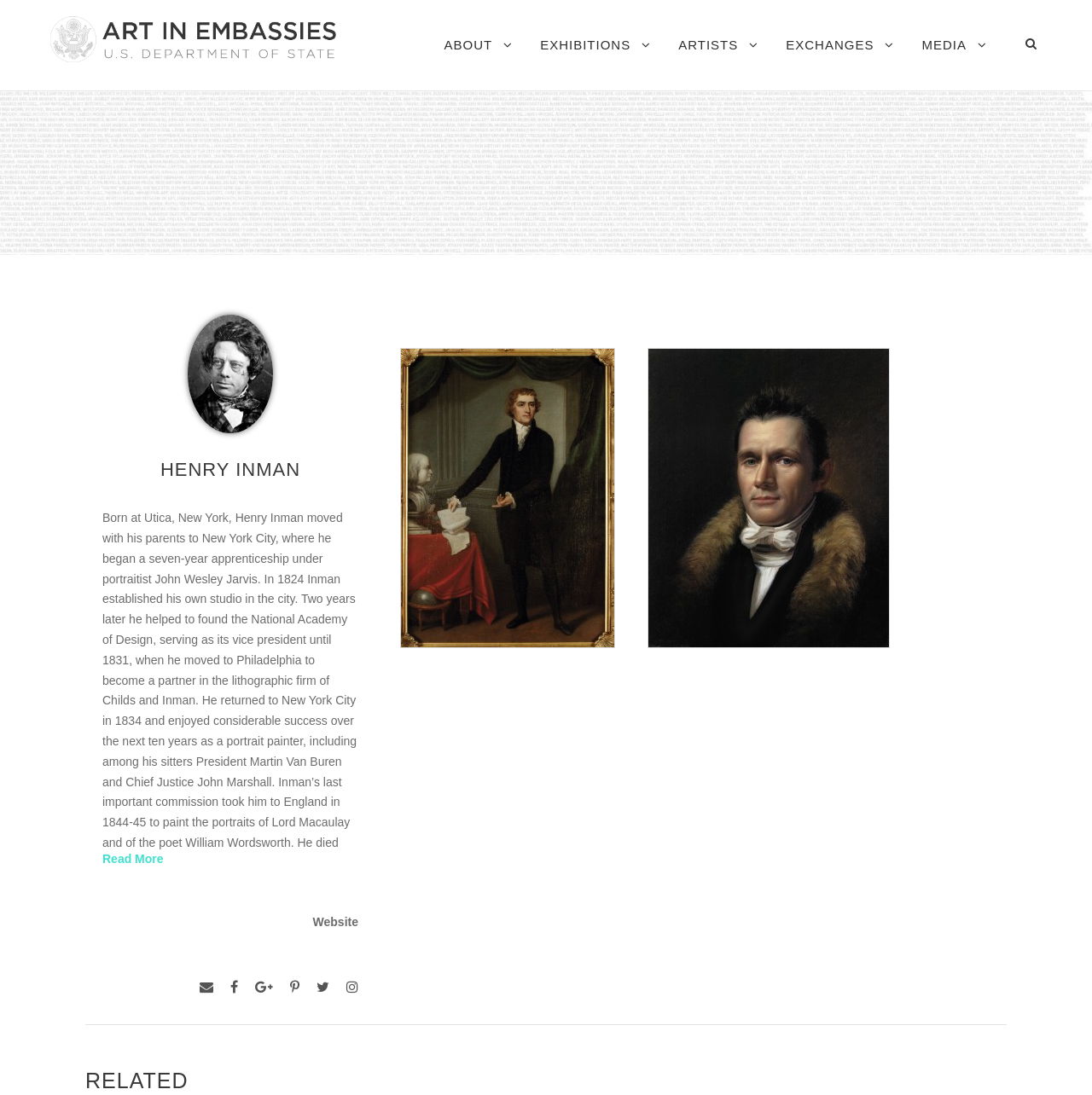Can you specify the bounding box coordinates for the region that should be clicked to fulfill this instruction: "Read more about Henry Inman".

[0.094, 0.778, 0.15, 0.791]